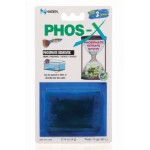Generate an elaborate caption for the given image.

The image depicts a product packaging for "PHOS-X," a phosphate remover designed for aquarium use. The packaging features a vibrant blue background, highlighting the product's name prominently in bold green letters. Additionally, images of aquatic life and a fish tank are displayed, suggesting its application in maintaining a healthy aquatic environment. The design emphasizes its efficacy in removing phosphates and improving water quality for both fresh and saltwater tanks. This product is marketed towards aquarium enthusiasts looking to enhance their setup and ensure optimal conditions for their aquatic inhabitants.